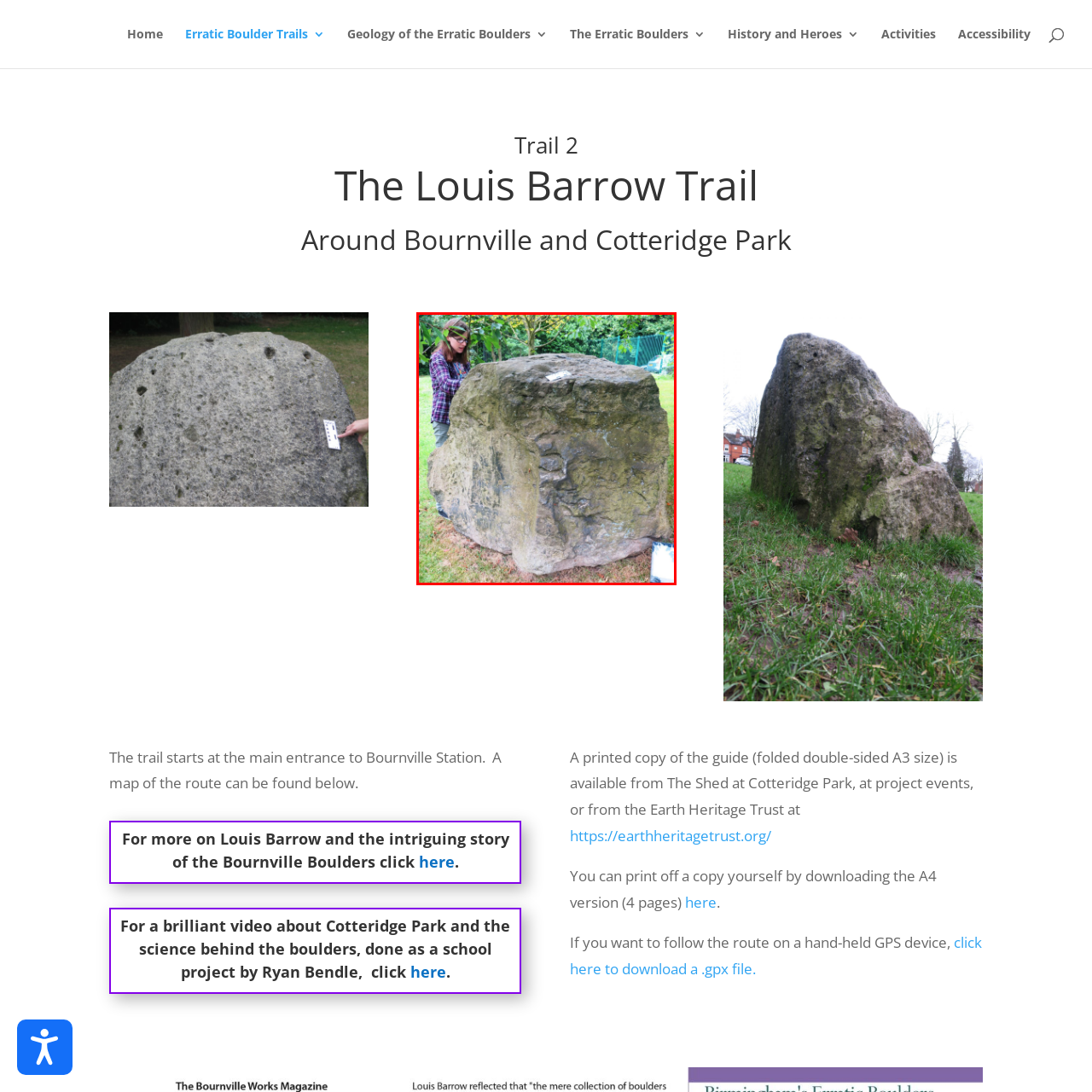Describe extensively the image content marked by the red bounding box.

This image features a large, rugged boulder situated in a green park setting. A young person, dressed in a checkered shirt, is examining or interacting with the rock. Notable details include a few informational tags placed on or around the boulder, suggesting it may have geological or educational significance. The background shows lush greenery and a hint of a fence, indicating a well-maintained outdoor space, possibly part of the Louis Barrow Trail referenced in the surrounding content about the Erratic Boulders. This setting emphasizes the exploration and study of natural features in the area.